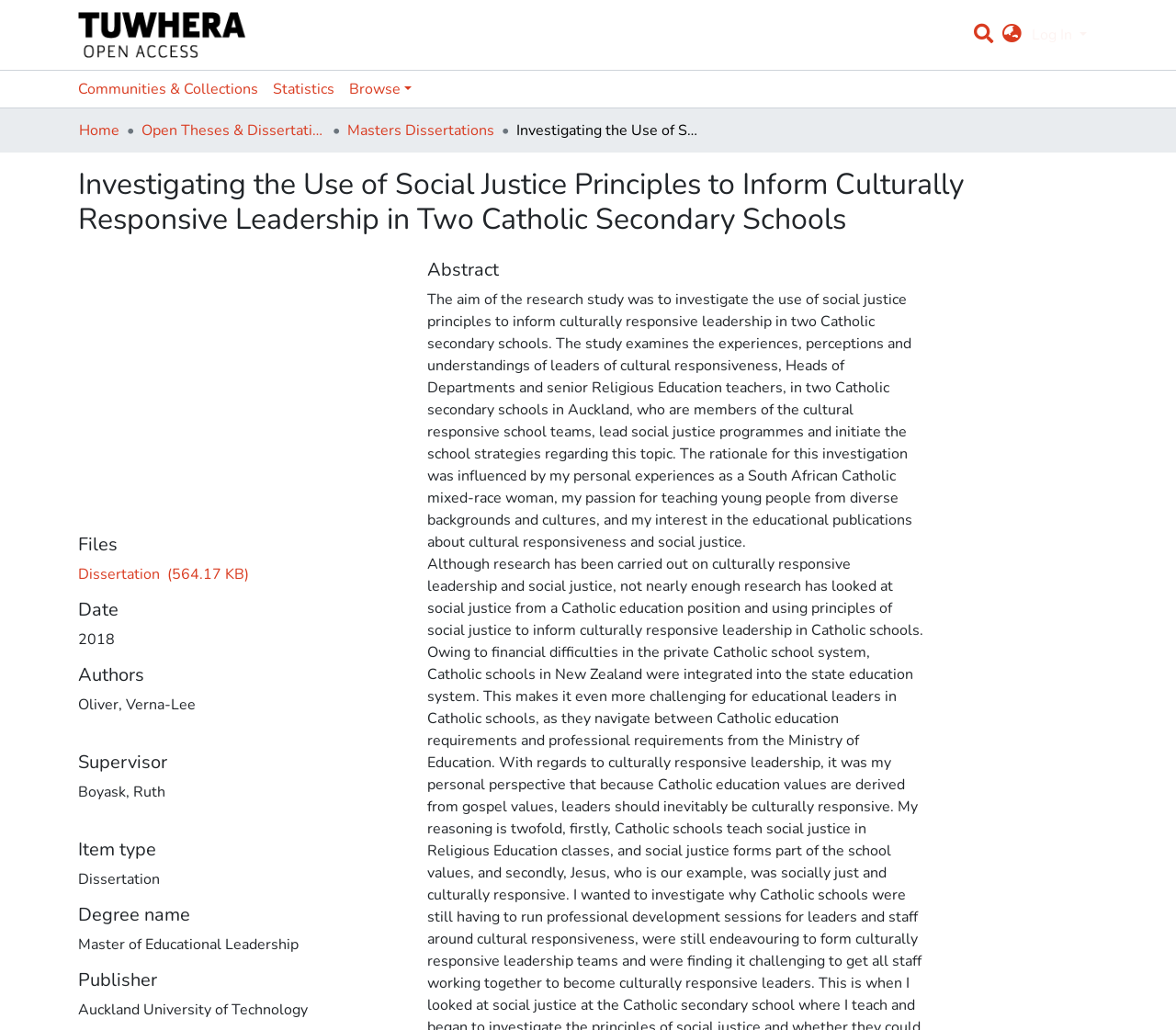Pinpoint the bounding box coordinates of the element that must be clicked to accomplish the following instruction: "View dissertation files". The coordinates should be in the format of four float numbers between 0 and 1, i.e., [left, top, right, bottom].

[0.066, 0.548, 0.212, 0.567]